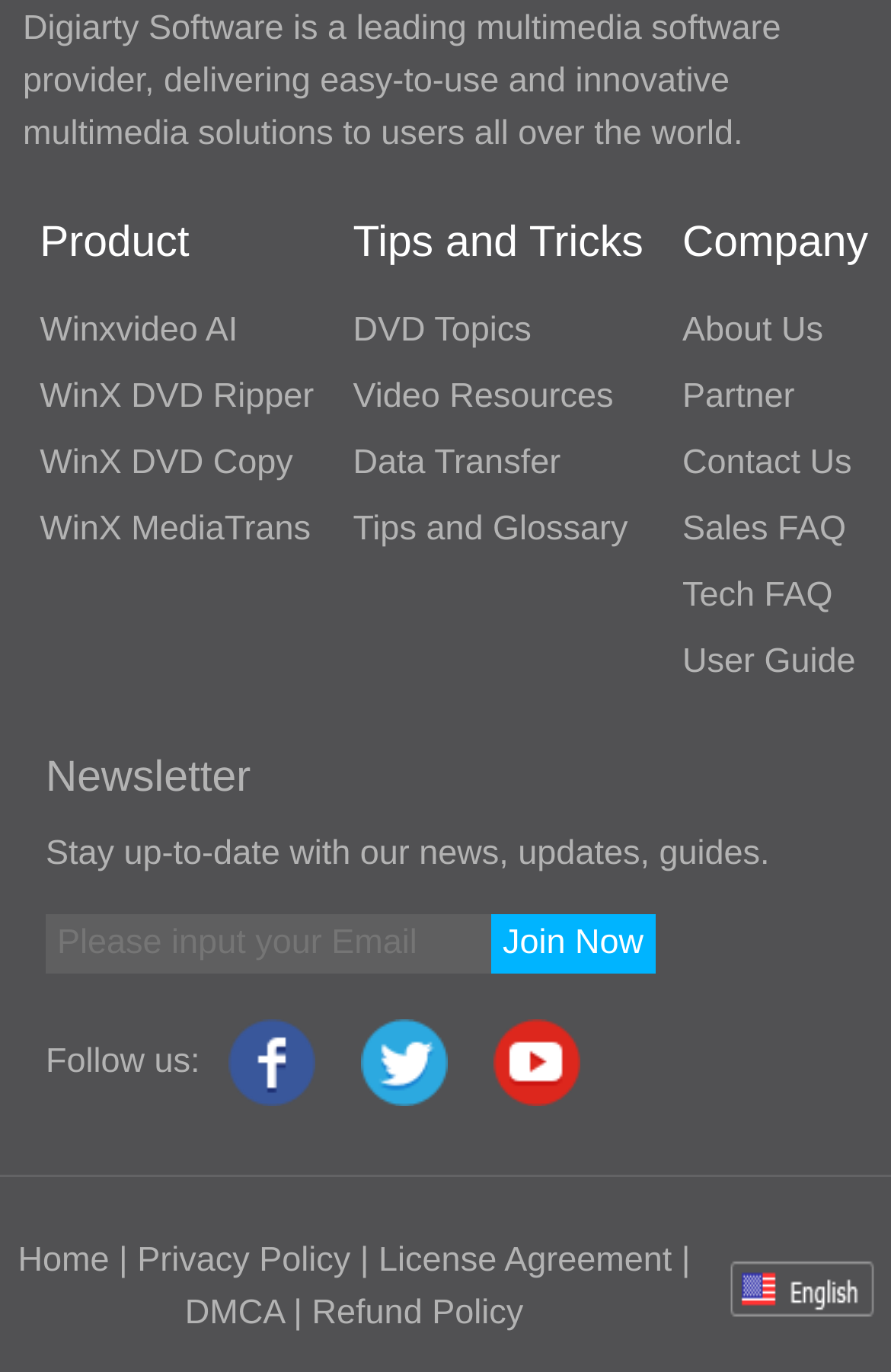Given the webpage screenshot, identify the bounding box of the UI element that matches this description: "parent_node: Follow us:".

[0.533, 0.759, 0.672, 0.787]